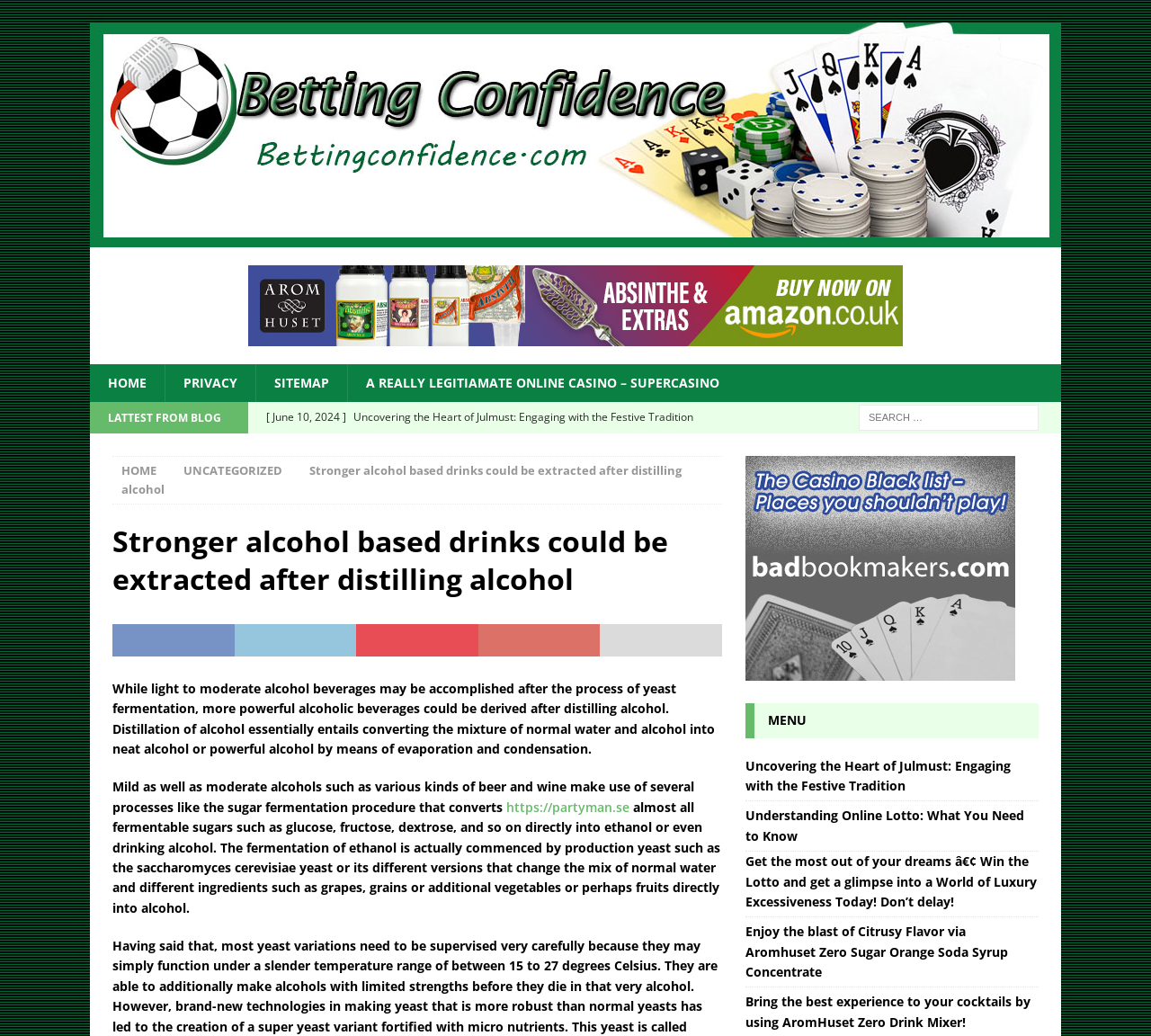Locate the bounding box coordinates of the element I should click to achieve the following instruction: "Read the latest blog post".

[0.231, 0.388, 0.618, 0.447]